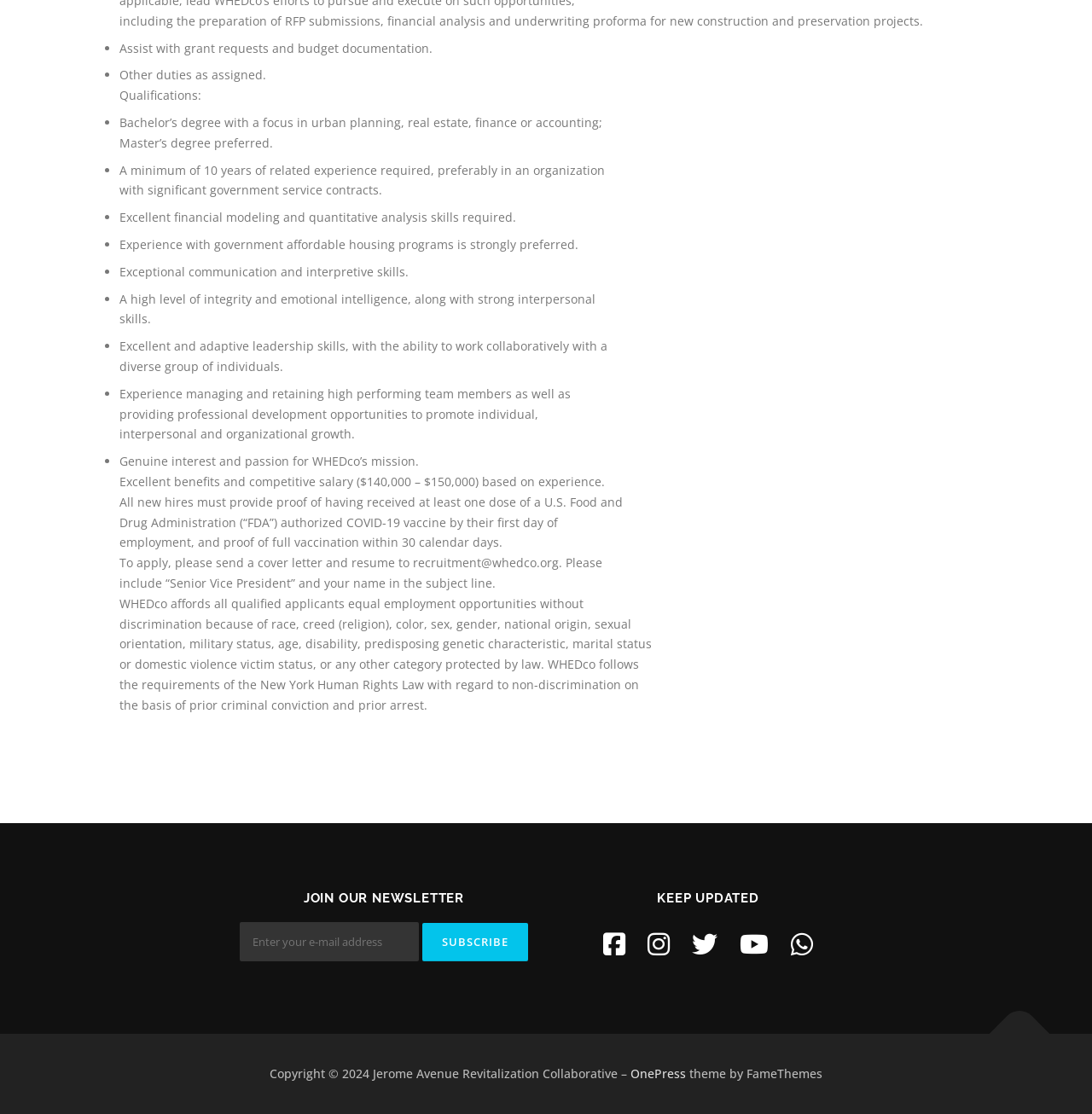Identify the bounding box coordinates of the clickable section necessary to follow the following instruction: "Go back to top". The coordinates should be presented as four float numbers from 0 to 1, i.e., [left, top, right, bottom].

[0.906, 0.901, 0.961, 0.955]